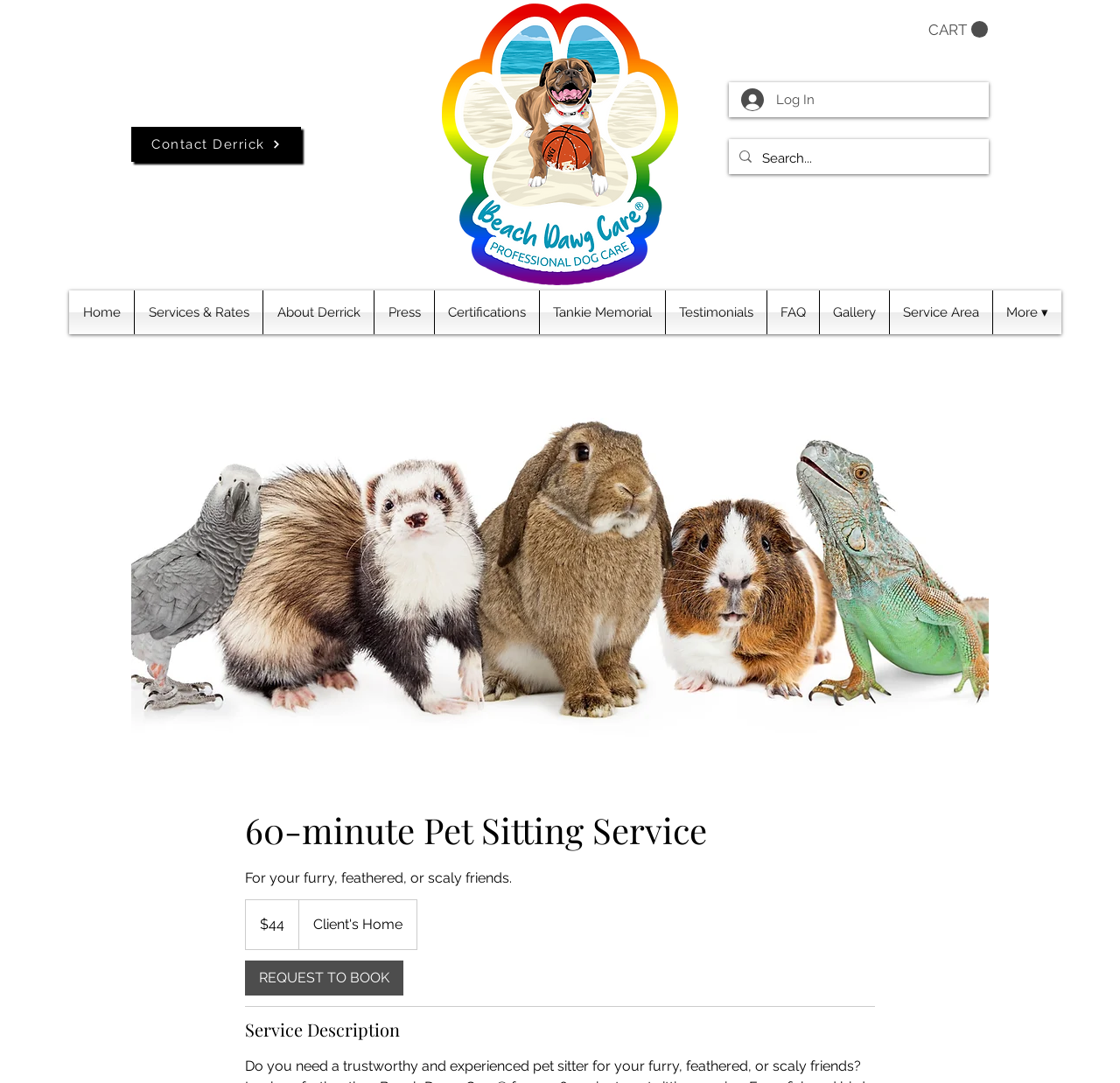Locate the bounding box coordinates of the element I should click to achieve the following instruction: "Contact Derrick".

[0.117, 0.117, 0.269, 0.149]